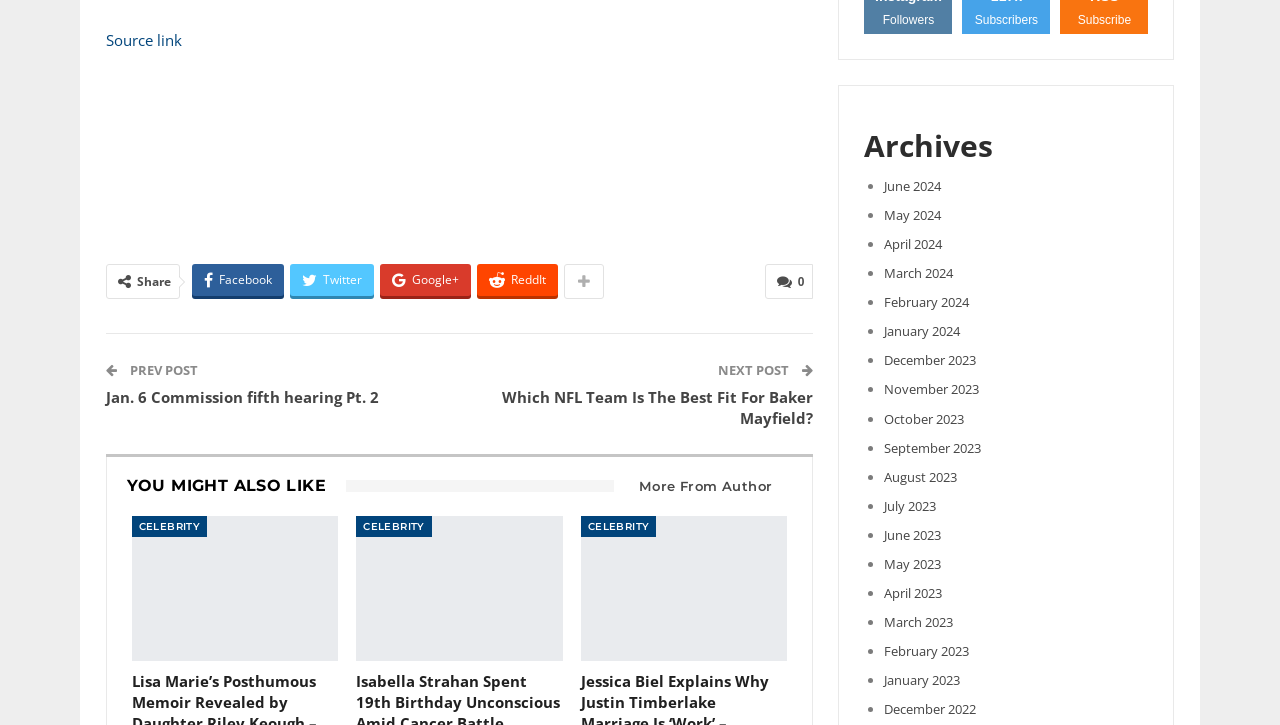Please identify the bounding box coordinates of the element's region that needs to be clicked to fulfill the following instruction: "Explore celebrity news". The bounding box coordinates should consist of four float numbers between 0 and 1, i.e., [left, top, right, bottom].

[0.103, 0.712, 0.162, 0.741]